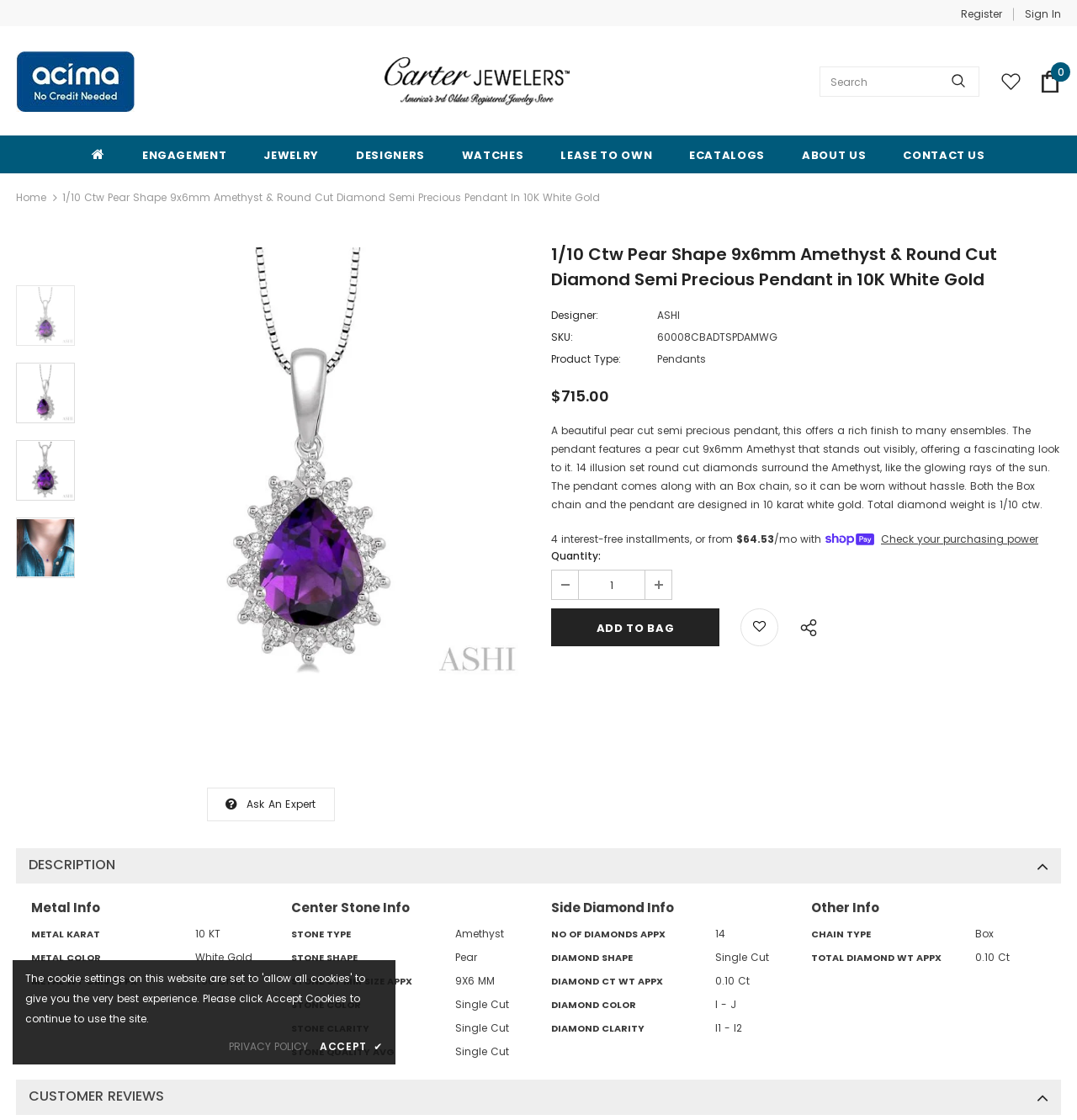Please identify the bounding box coordinates of the element that needs to be clicked to perform the following instruction: "Sign In".

[0.94, 0.005, 0.985, 0.02]